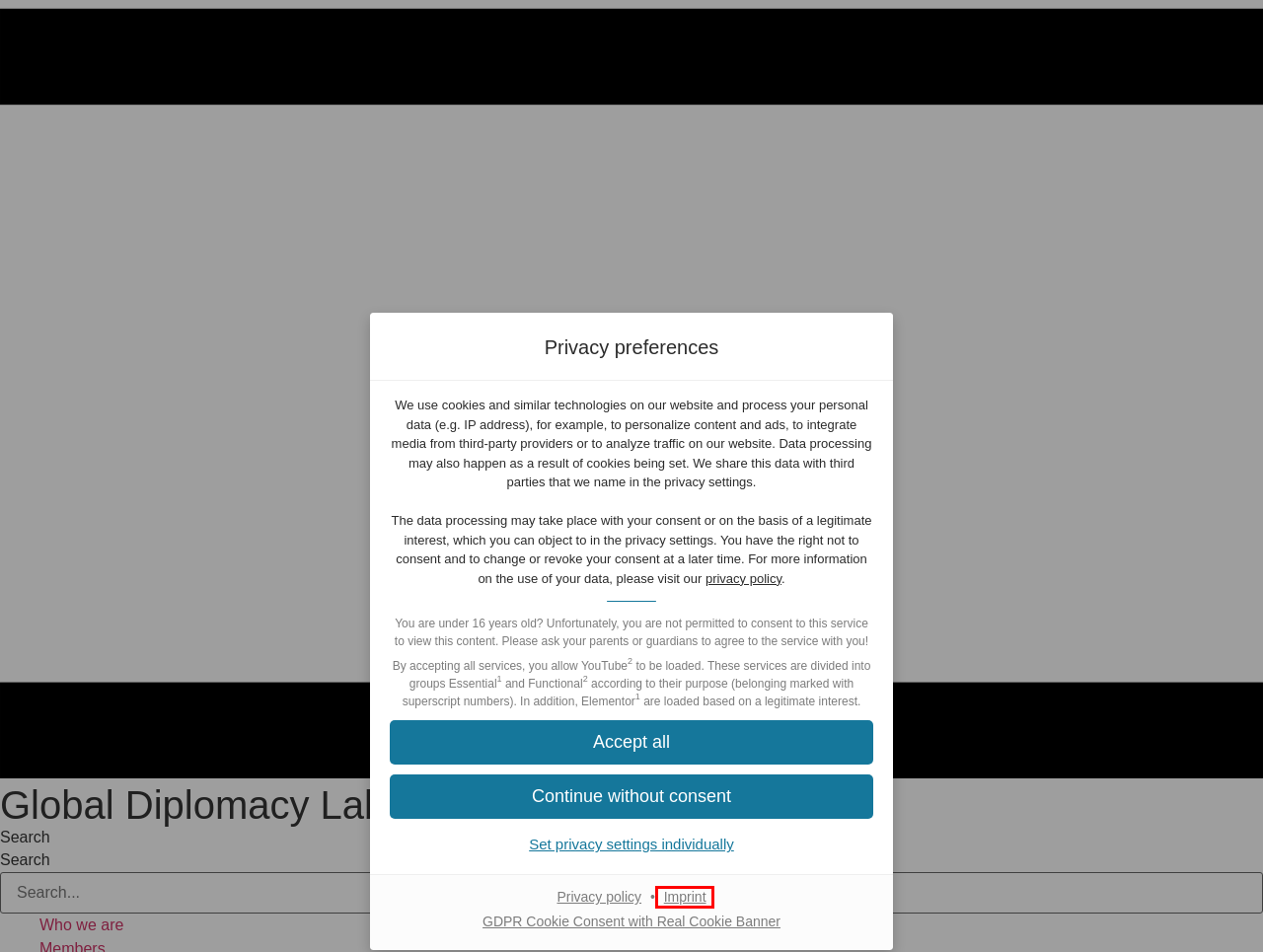You are given a screenshot of a webpage with a red rectangle bounding box around a UI element. Select the webpage description that best matches the new webpage after clicking the element in the bounding box. Here are the candidates:
A. Global Diplomacy Lab - Global Diplomacy Lab
B. Who we are - Global Diplomacy Lab
C. Simon Hartmann - Global Diplomacy Lab
D. Activities - Global Diplomacy Lab
E. Publications - Global Diplomacy Lab
F. Secretariat - Global Diplomacy Lab
G. Imprint - Global Diplomacy Lab
H. Data Privacy - Global Diplomacy Lab

G